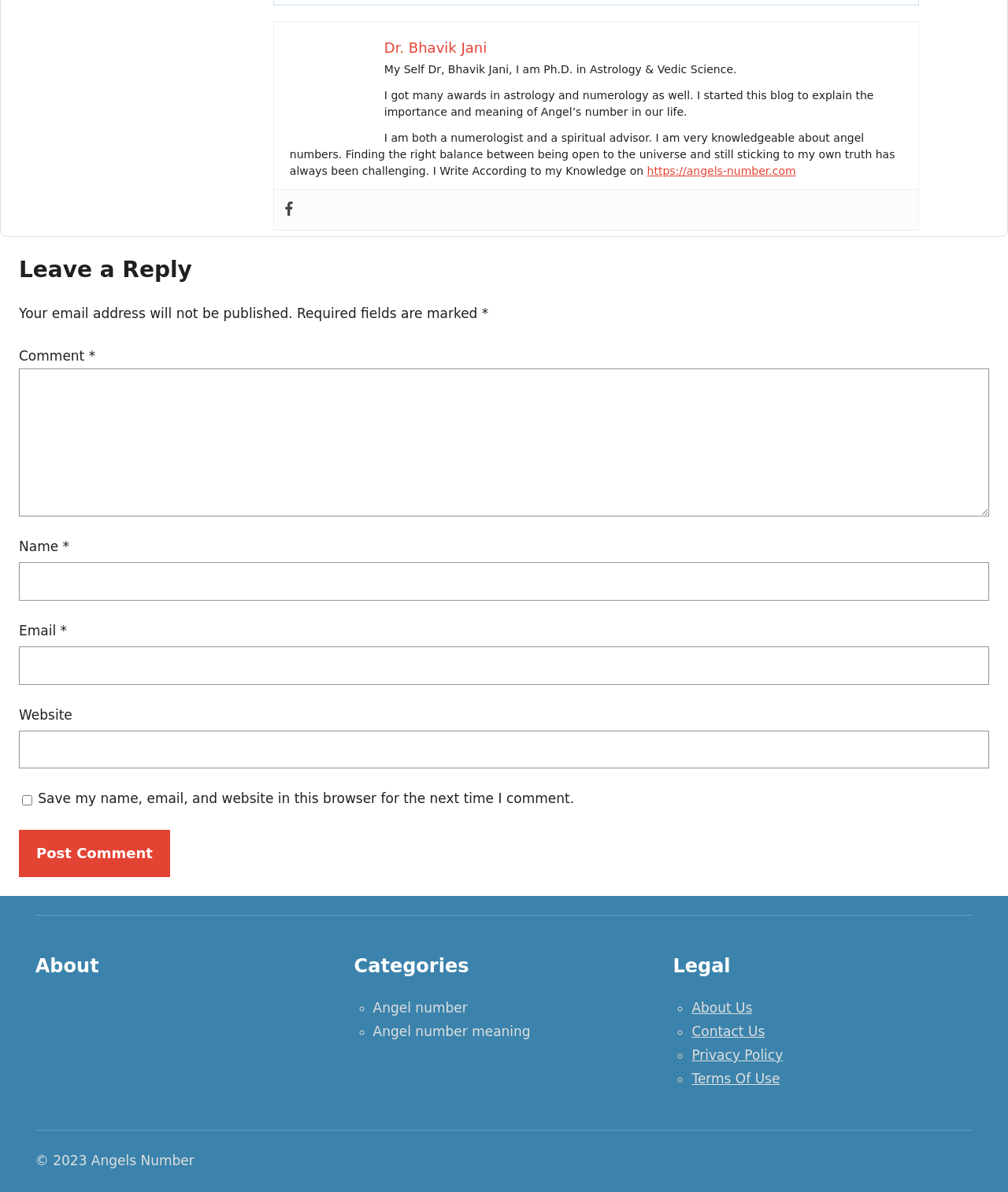What are the categories listed on the webpage?
Refer to the image and give a detailed answer to the question.

Based on the link elements under the heading 'Categories', we can infer that the categories listed on the webpage are Angel number and Angel number meaning.